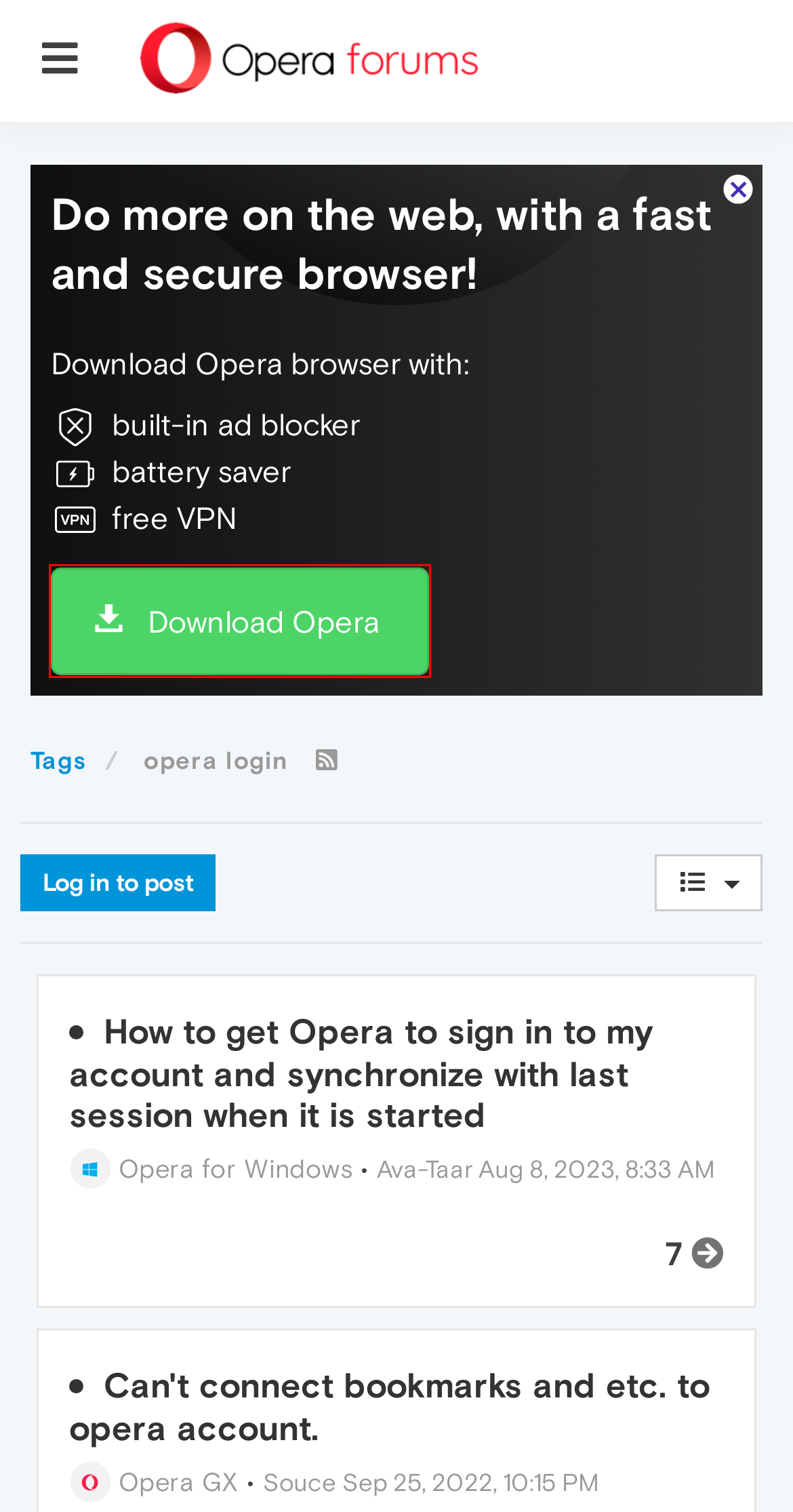Examine the screenshot of a webpage with a red bounding box around a specific UI element. Identify which webpage description best matches the new webpage that appears after clicking the element in the red bounding box. Here are the candidates:
A. Download the Opera Browser for Computer, Phone, Tablet | Opera
B. Opera business partnerships | B2B Contact page | Opera
C. Browser Problems? We can help you! | Help & FAQ |
    Opera
D. Opera Account
E. ‎Opera: AI browser with VPN on the App Store
F. Opera Touch - The new browser from Opera | Opera
G. Download Opera Mini for mobile phones | Opera
H. Opera Developer | Test the latest features | Opera Browser

E